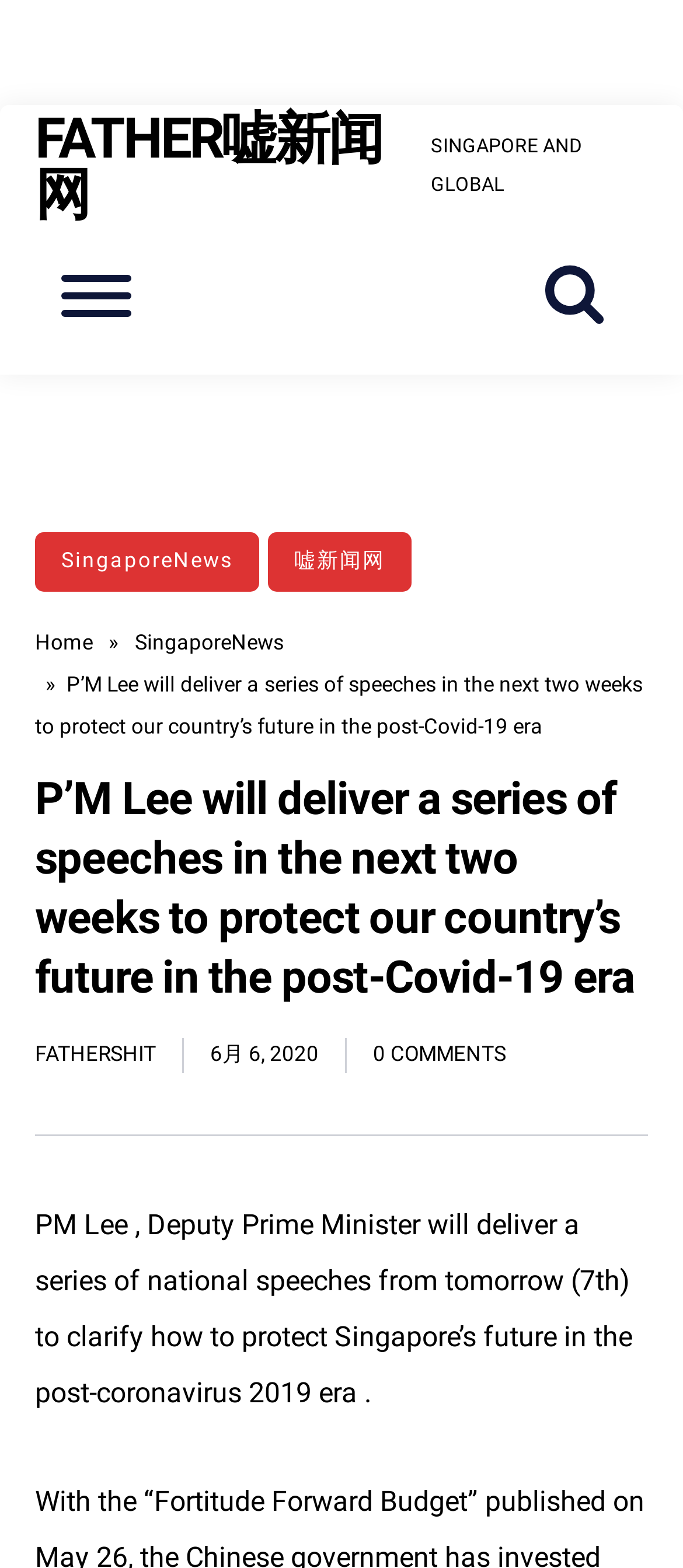Can you find the bounding box coordinates for the element that needs to be clicked to execute this instruction: "Open the mobile menu"? The coordinates should be given as four float numbers between 0 and 1, i.e., [left, top, right, bottom].

[0.051, 0.159, 0.231, 0.219]